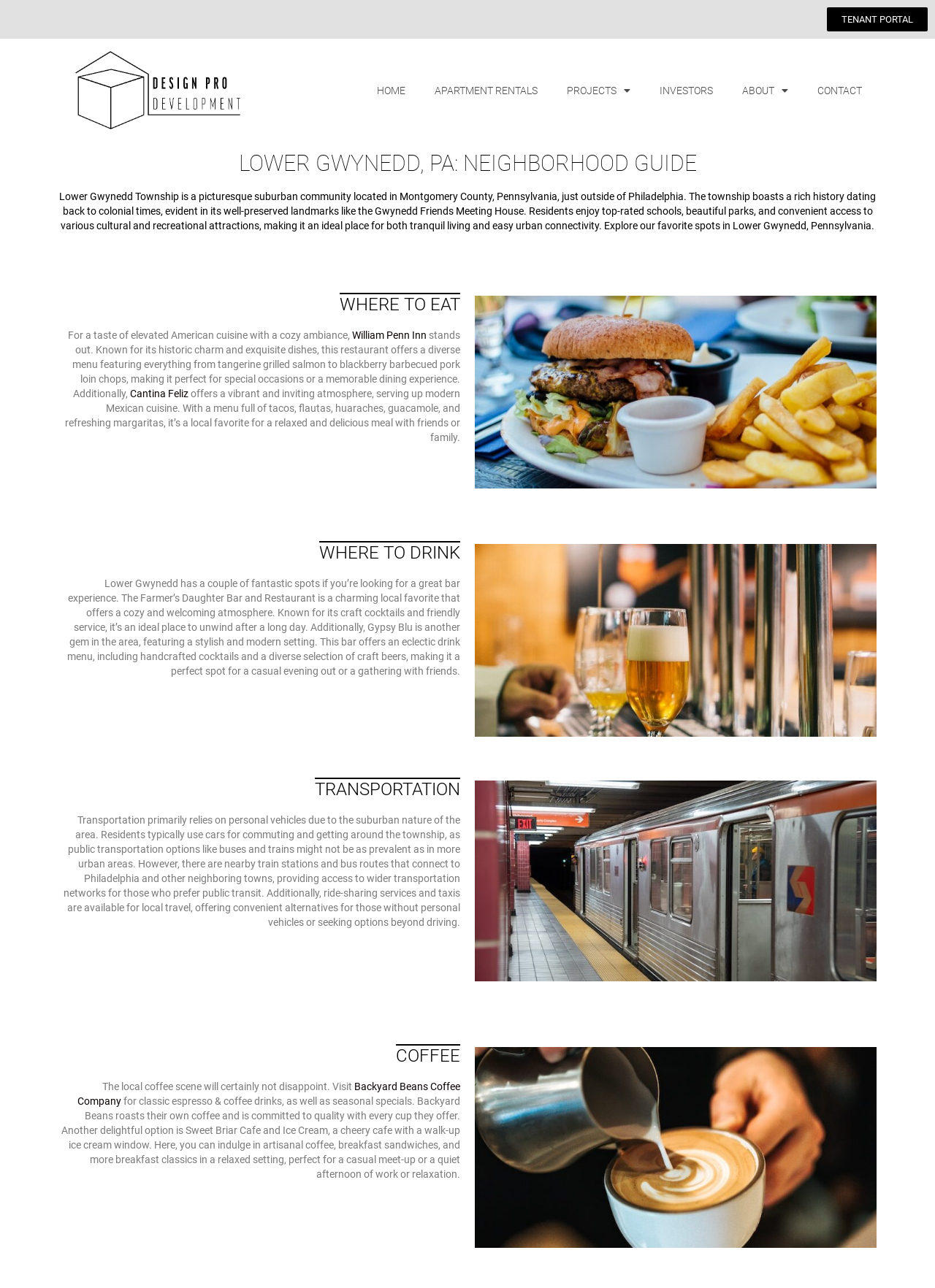Identify the bounding box for the described UI element: "Home".

[0.387, 0.057, 0.449, 0.083]